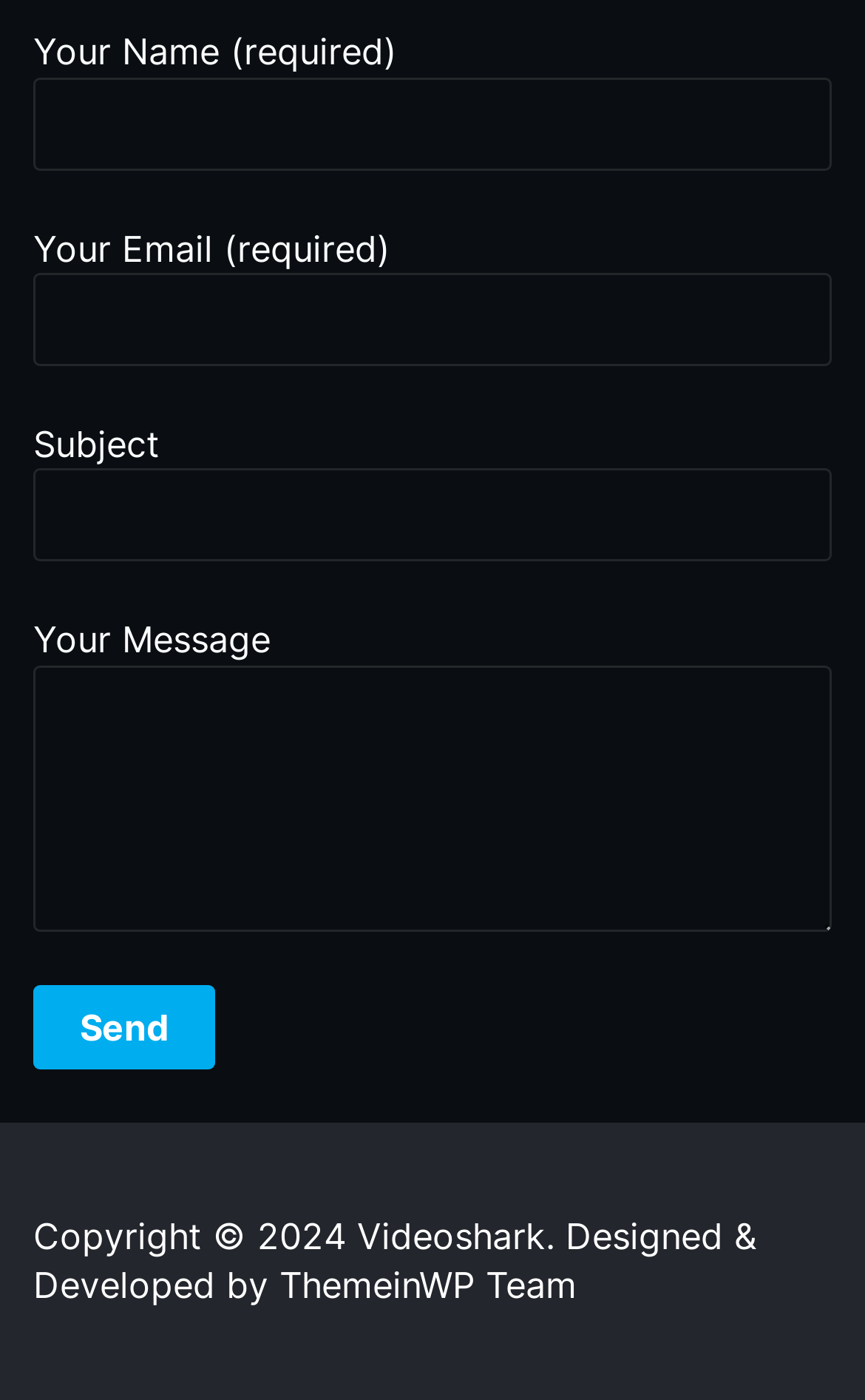Extract the bounding box for the UI element that matches this description: "input value="Search..." name="s" value="Search..."".

None